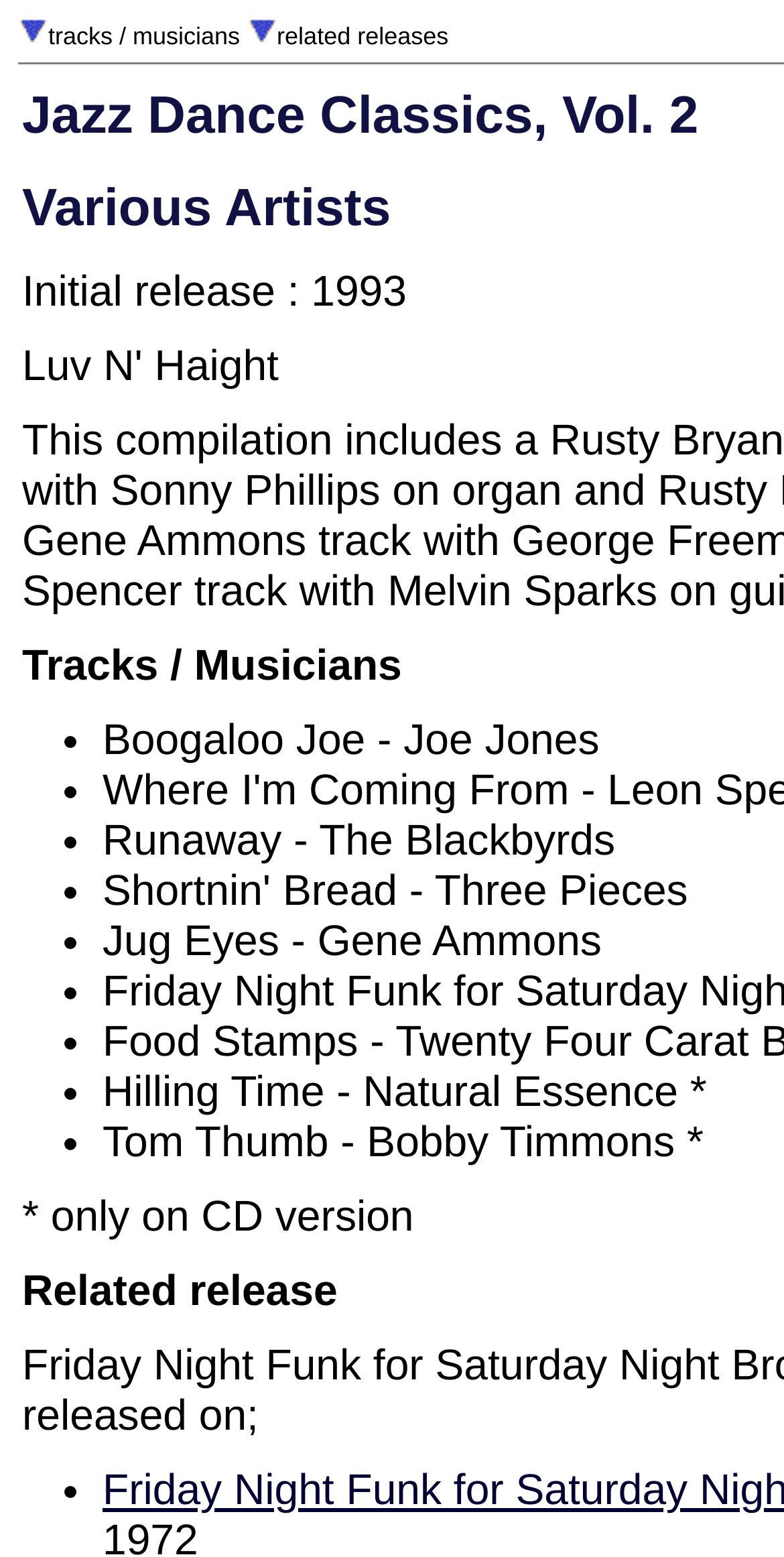Detail the features and information presented on the webpage.

The webpage appears to be a music-related page, specifically showcasing "Jazz Dance Classics, Vol. 2". At the top, there are two links, each accompanied by an image, positioned side by side. 

Below these links, the text "related releases" is displayed. Underneath this text, there is a list of album titles, each preceded by a bullet point. The list includes "Boogaloo Joe - Joe Jones", "Runaway - The Blackbyrds", "Jug Eyes - Gene Ammons", "Hilling Time - Natural Essence *", and "Tom Thumb - Bobby Timmons *". The asterisk symbol indicates that the last two albums are only available on the CD version.

Further down, there is a note stating "* only on CD version", and below that, the text "Related release" is displayed. The page ends with another bullet point, but it does not have any accompanying text.